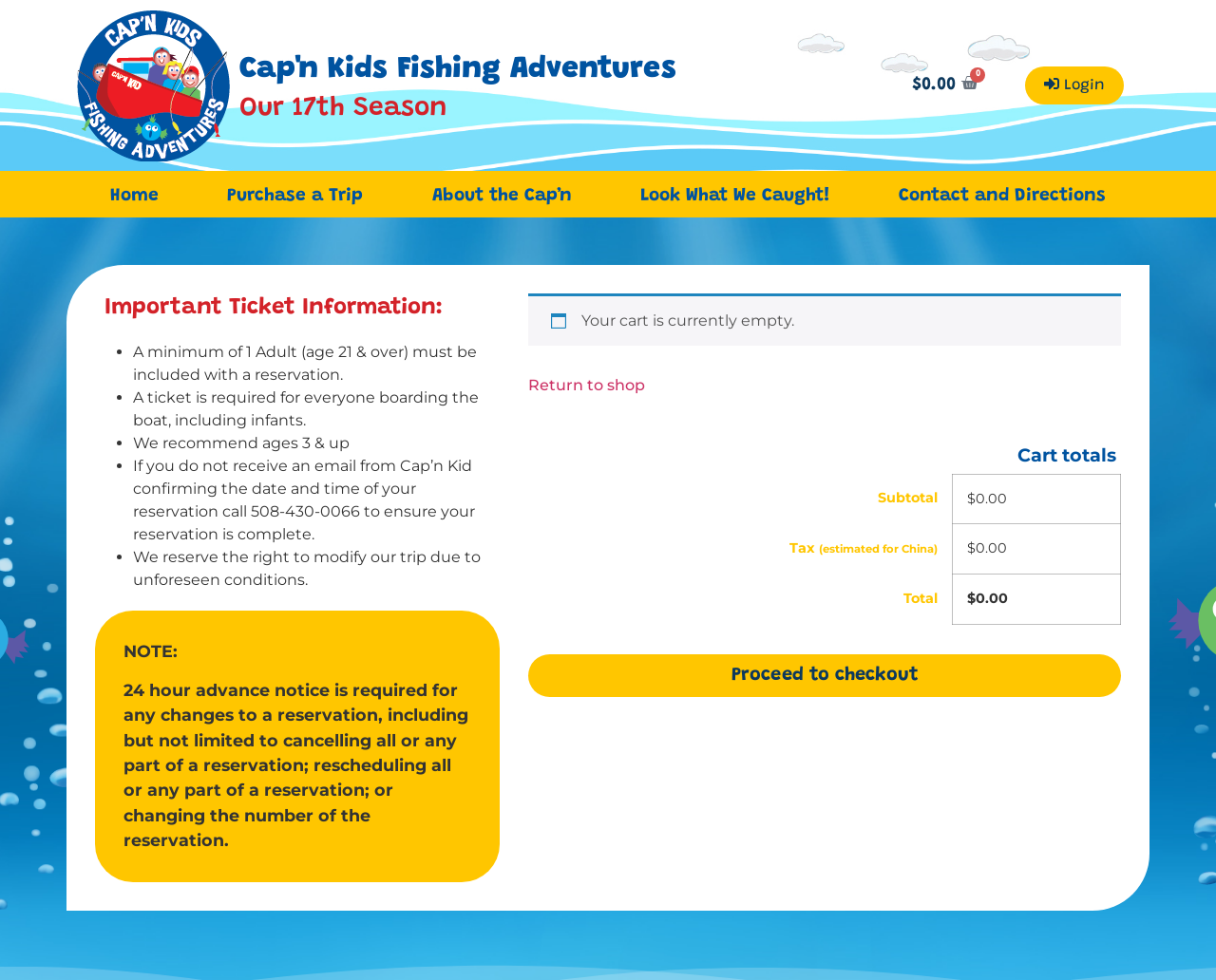Find the bounding box coordinates of the clickable region needed to perform the following instruction: "go to home page". The coordinates should be provided as four float numbers between 0 and 1, i.e., [left, top, right, bottom].

None